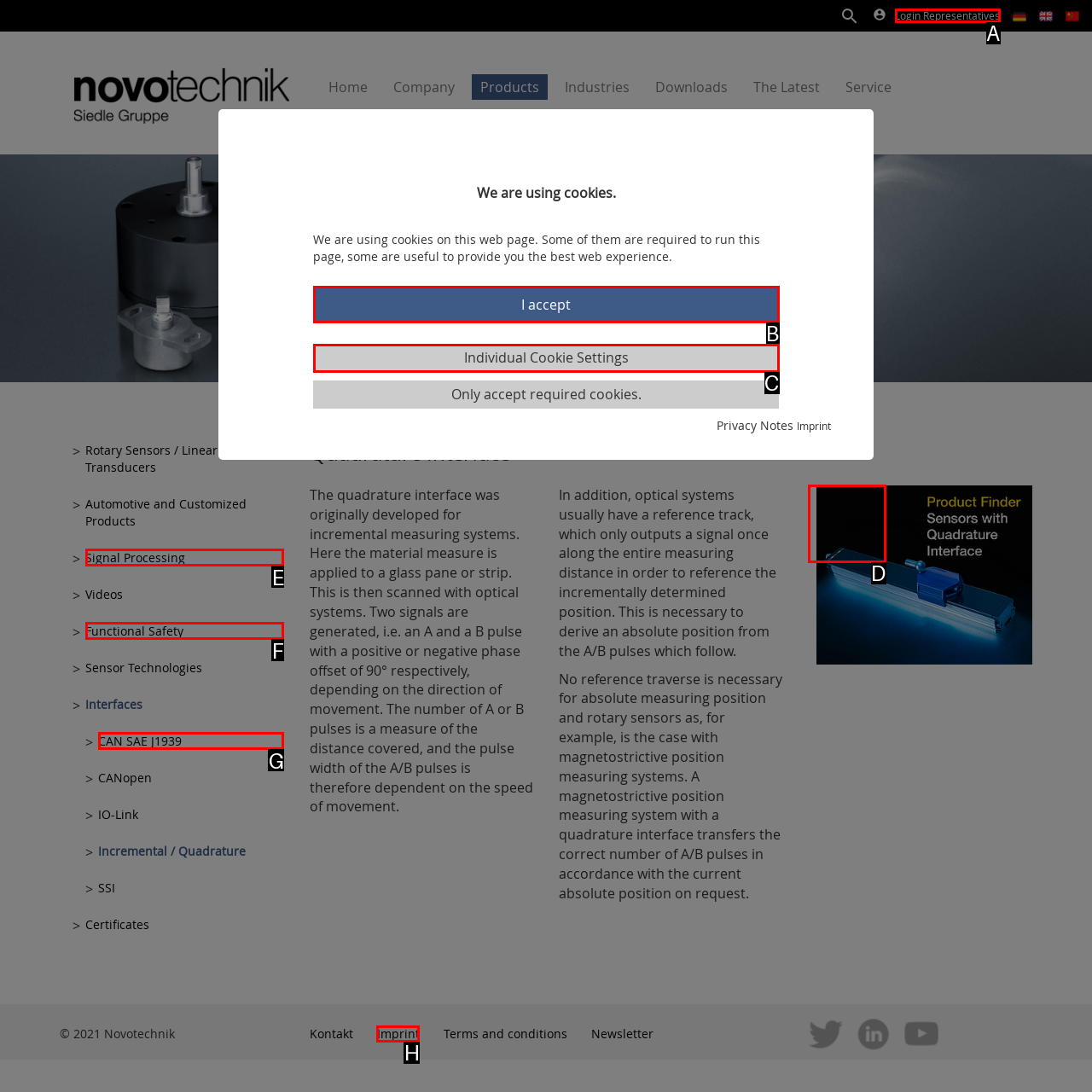Based on the description: Login Representatives, select the HTML element that fits best. Provide the letter of the matching option.

A